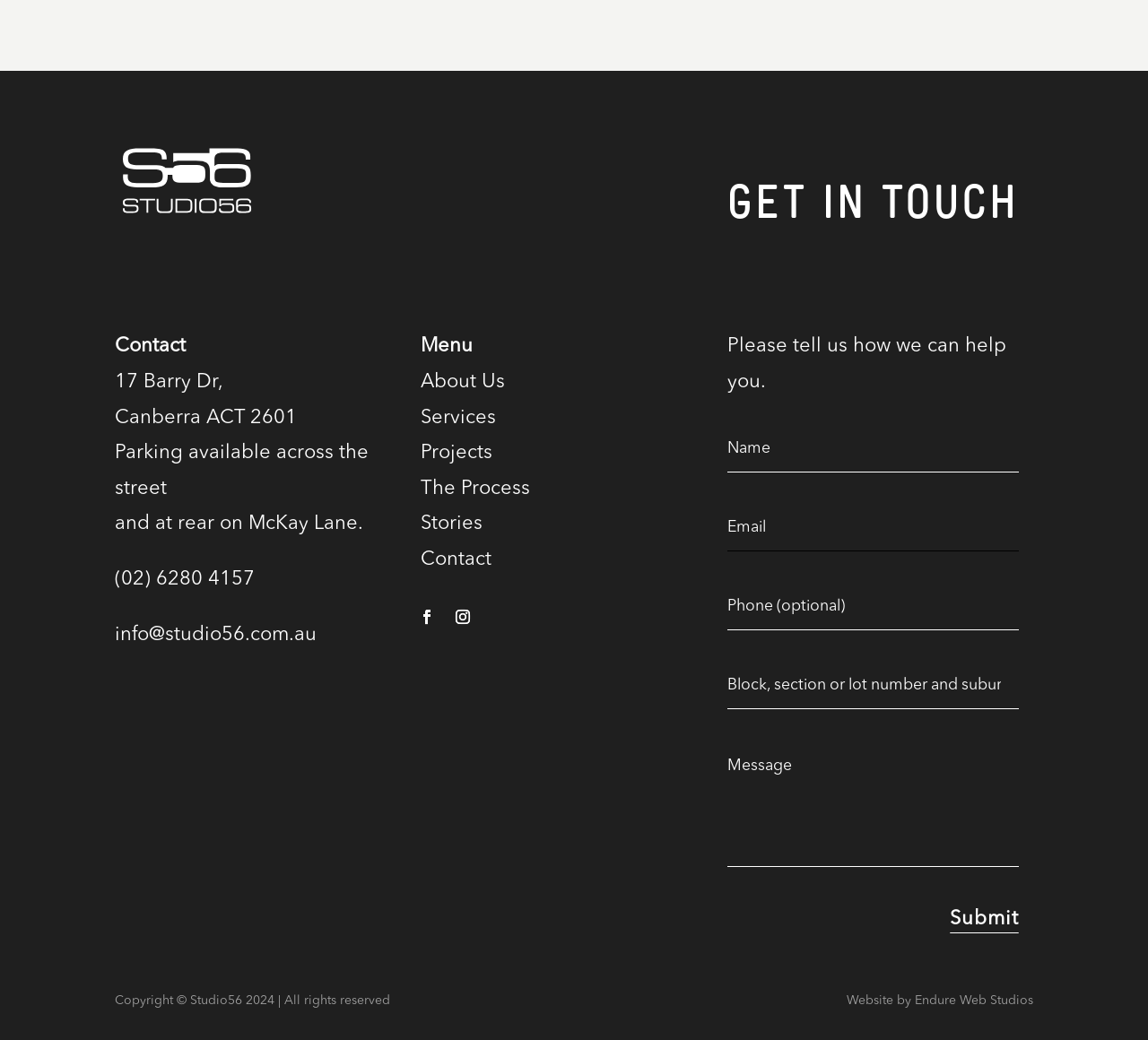Determine the bounding box for the HTML element described here: "913-469-8500". The coordinates should be given as [left, top, right, bottom] with each number being a float between 0 and 1.

None